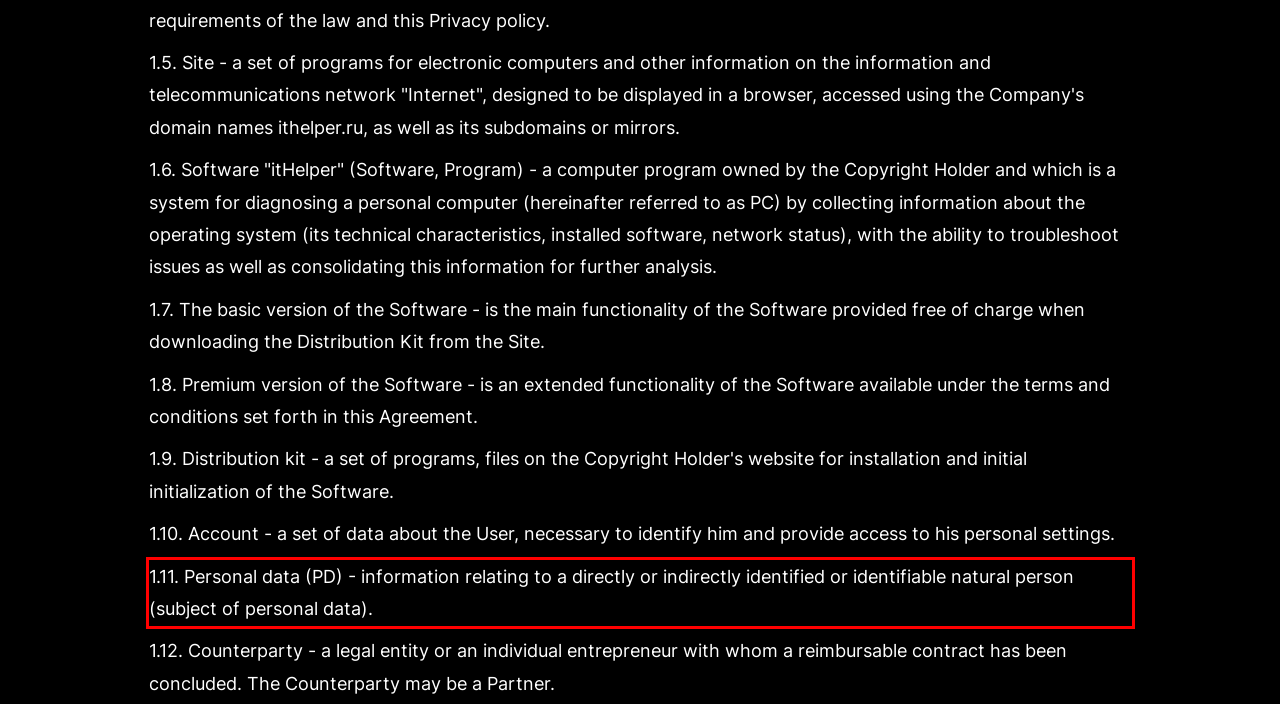Using the provided webpage screenshot, identify and read the text within the red rectangle bounding box.

1.11. Personal data (PD) - information relating to a directly or indirectly identified or identifiable natural person (subject of personal data).